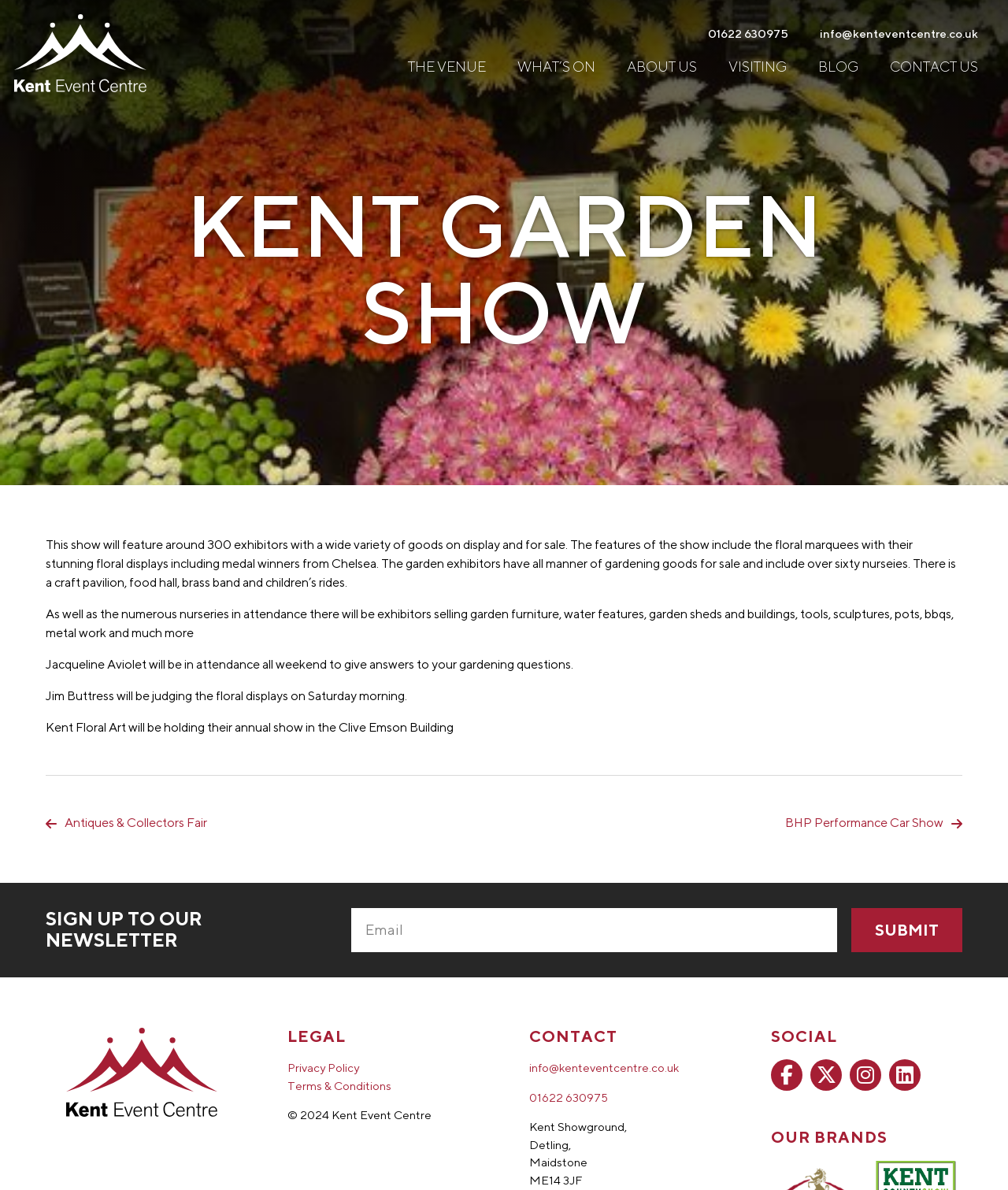Please identify the bounding box coordinates of the region to click in order to complete the given instruction: "Click the 'BLOG' link". The coordinates should be four float numbers between 0 and 1, i.e., [left, top, right, bottom].

[0.796, 0.041, 0.867, 0.071]